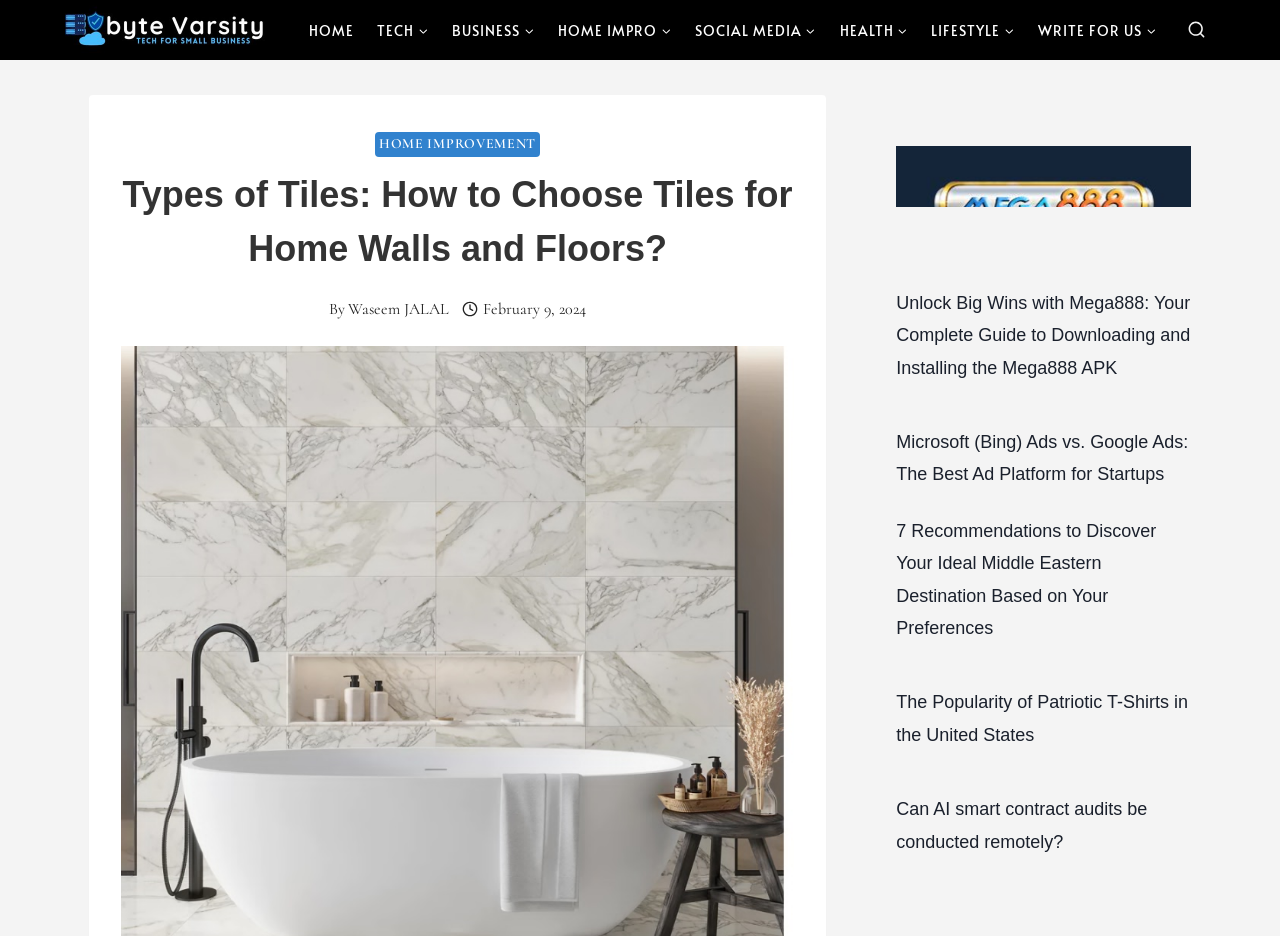Locate the heading on the webpage and return its text.

Types of Tiles: How to Choose Tiles for Home Walls and Floors?